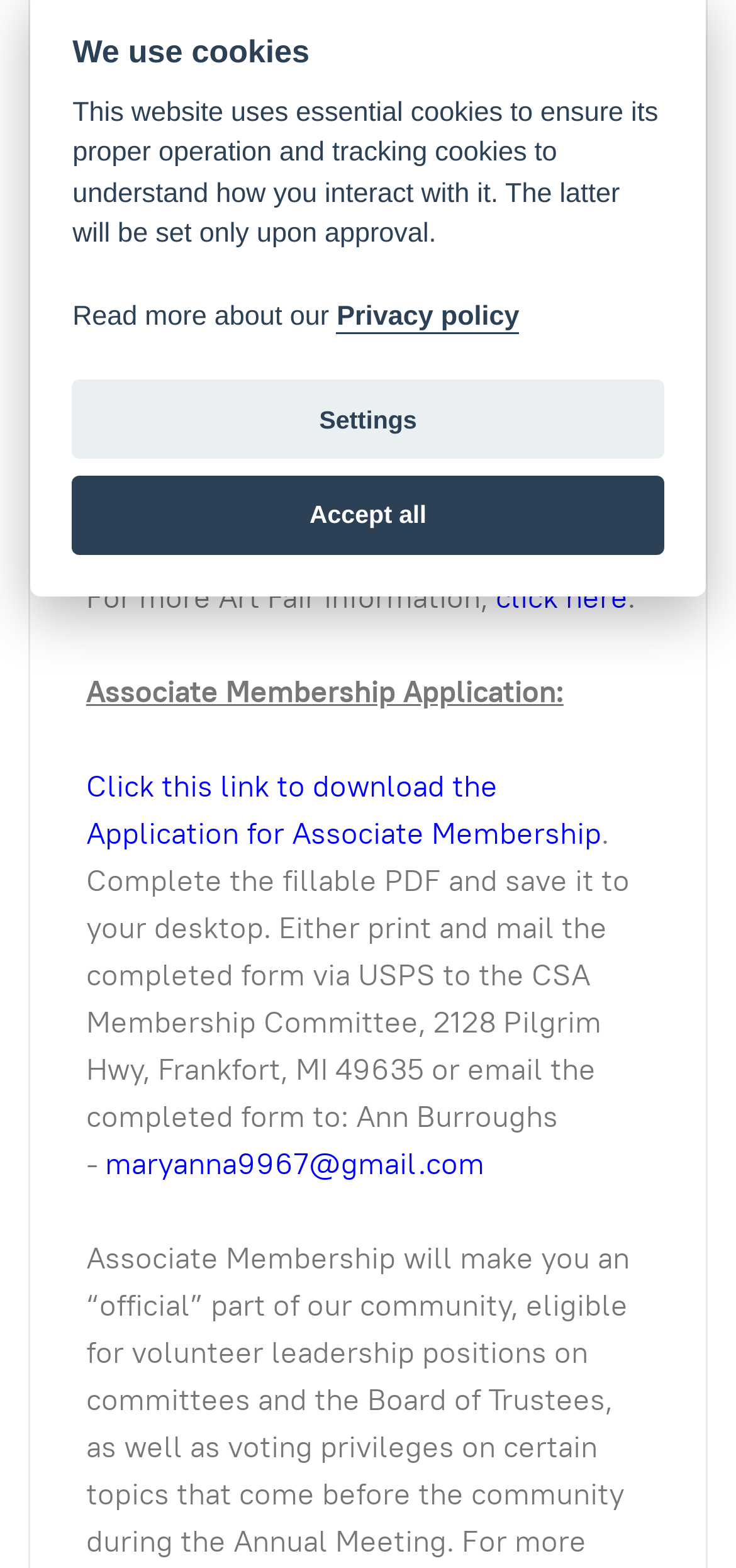Please provide the bounding box coordinate of the region that matches the element description: click here. Coordinates should be in the format (top-left x, top-left y, bottom-right x, bottom-right y) and all values should be between 0 and 1.

[0.673, 0.369, 0.853, 0.394]